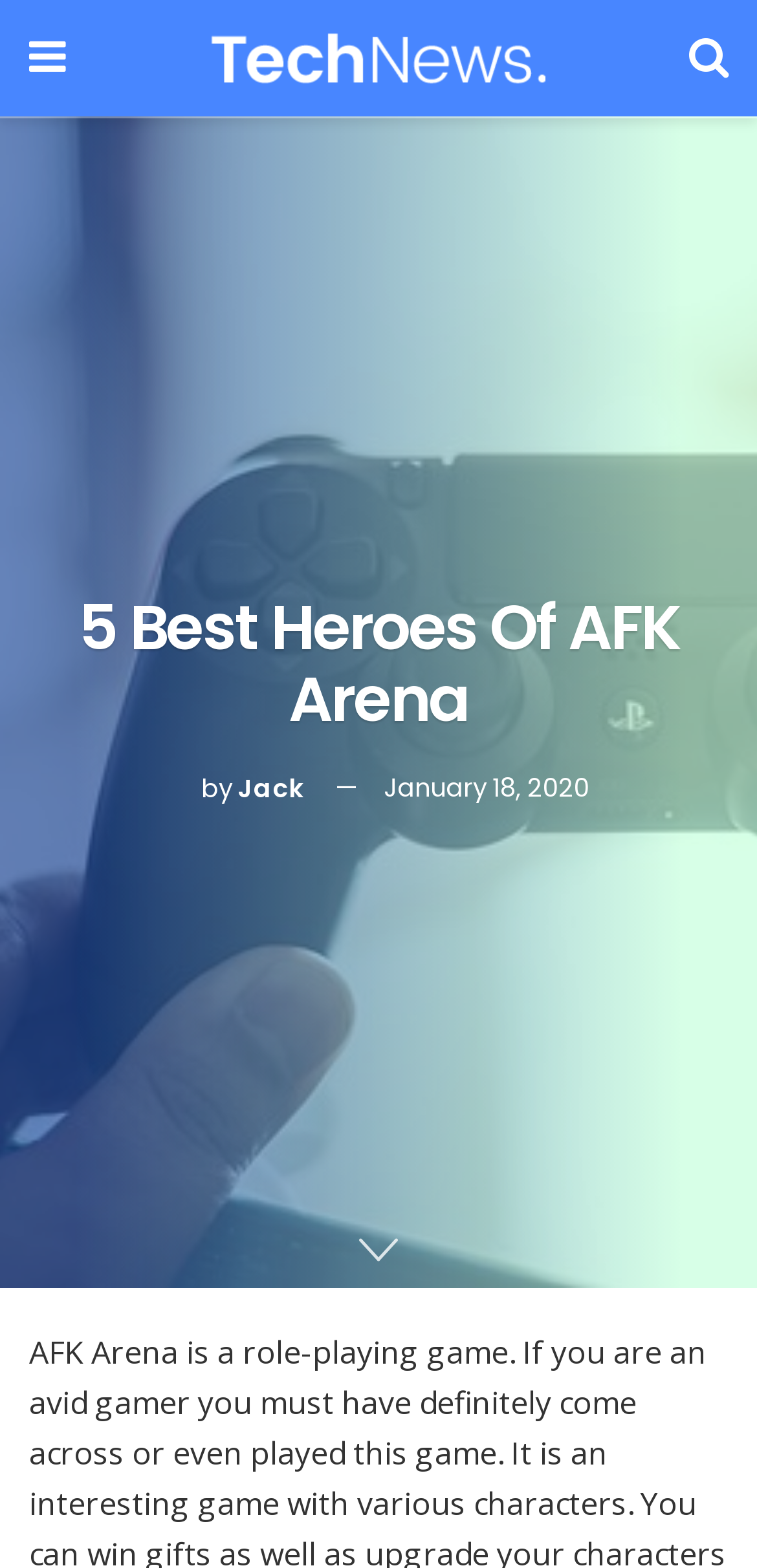What is the name of the author of the article?
Using the details shown in the screenshot, provide a comprehensive answer to the question.

The webpage contains an image of a person named Jack, and the text 'by' next to it suggests that Jack is the author of the article.